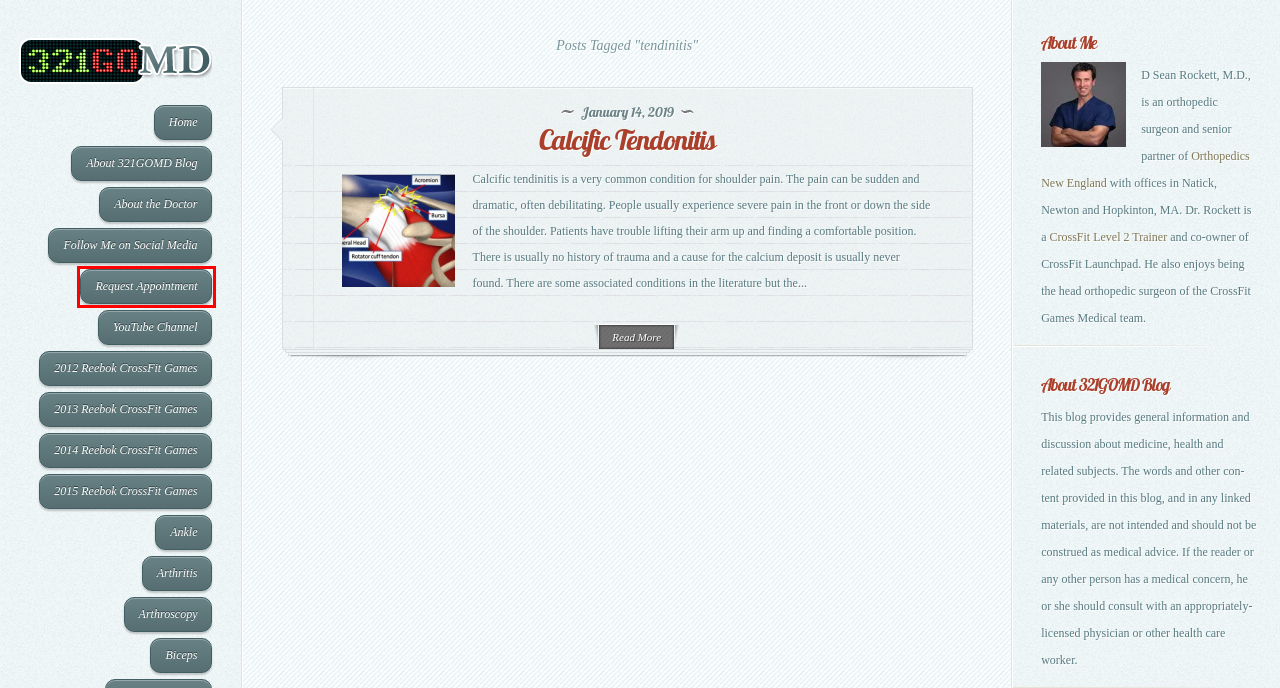Examine the screenshot of the webpage, noting the red bounding box around a UI element. Pick the webpage description that best matches the new page after the element in the red bounding box is clicked. Here are the candidates:
A. Calcific Tendonitis | 321GOMD
B. appointments | 321GOMD
C. 321GOMD Blog Disclaimer | 321GOMD
D. Follow Me on Social Media | 321GOMD
E. Meet Dr. Sean E. Rockett | 321GOMD
F. 2012 Reebok CrossFit Games | 321GOMD
G. Biceps | 321GOMD
H. Ankle | 321GOMD

B